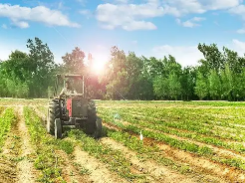Using the elements shown in the image, answer the question comprehensively: What is the condition of the sky?

The sky overhead is depicted as bright and airy, with a few scattered clouds, which enhances the overall idyllic atmosphere of rural life and farming, creating a sense of serenity and peacefulness.